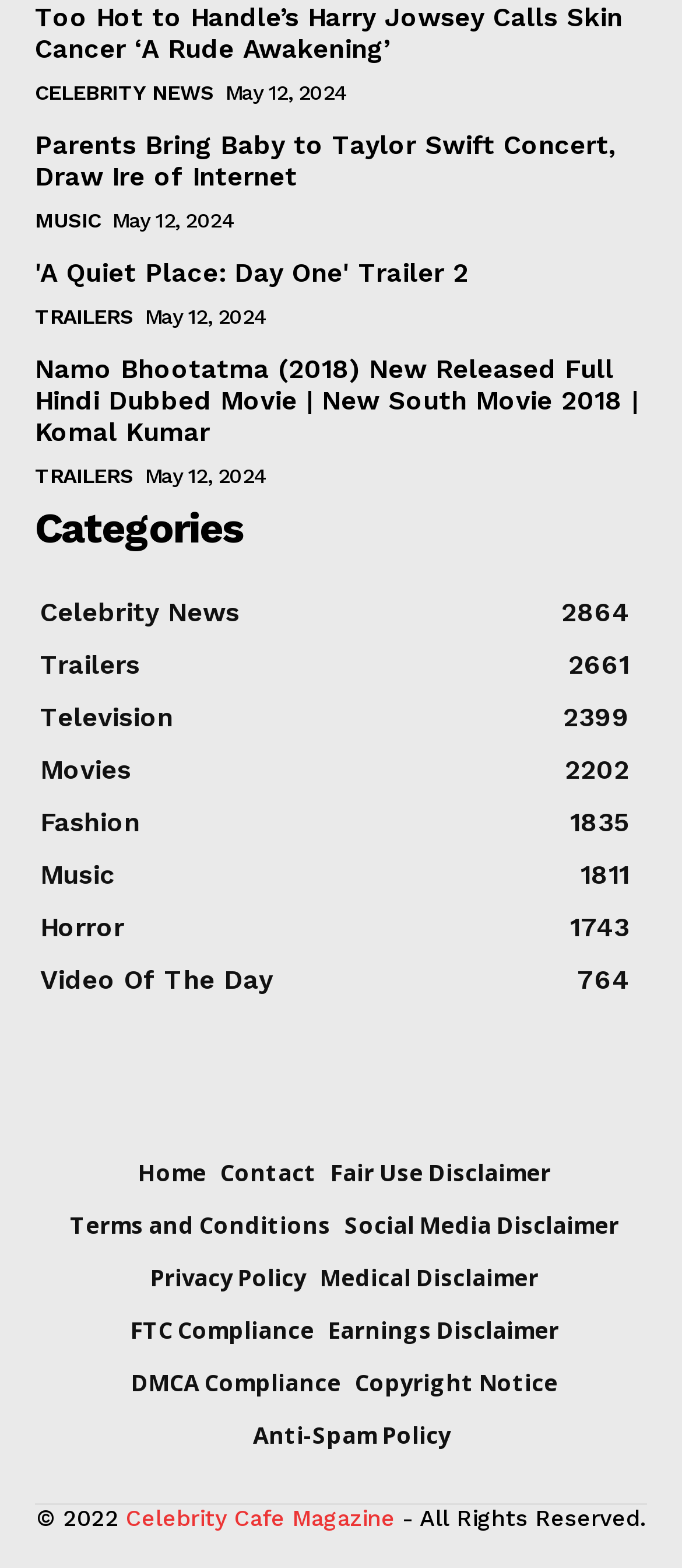What year is the copyright notice for?
Examine the image and give a concise answer in one word or a short phrase.

2022